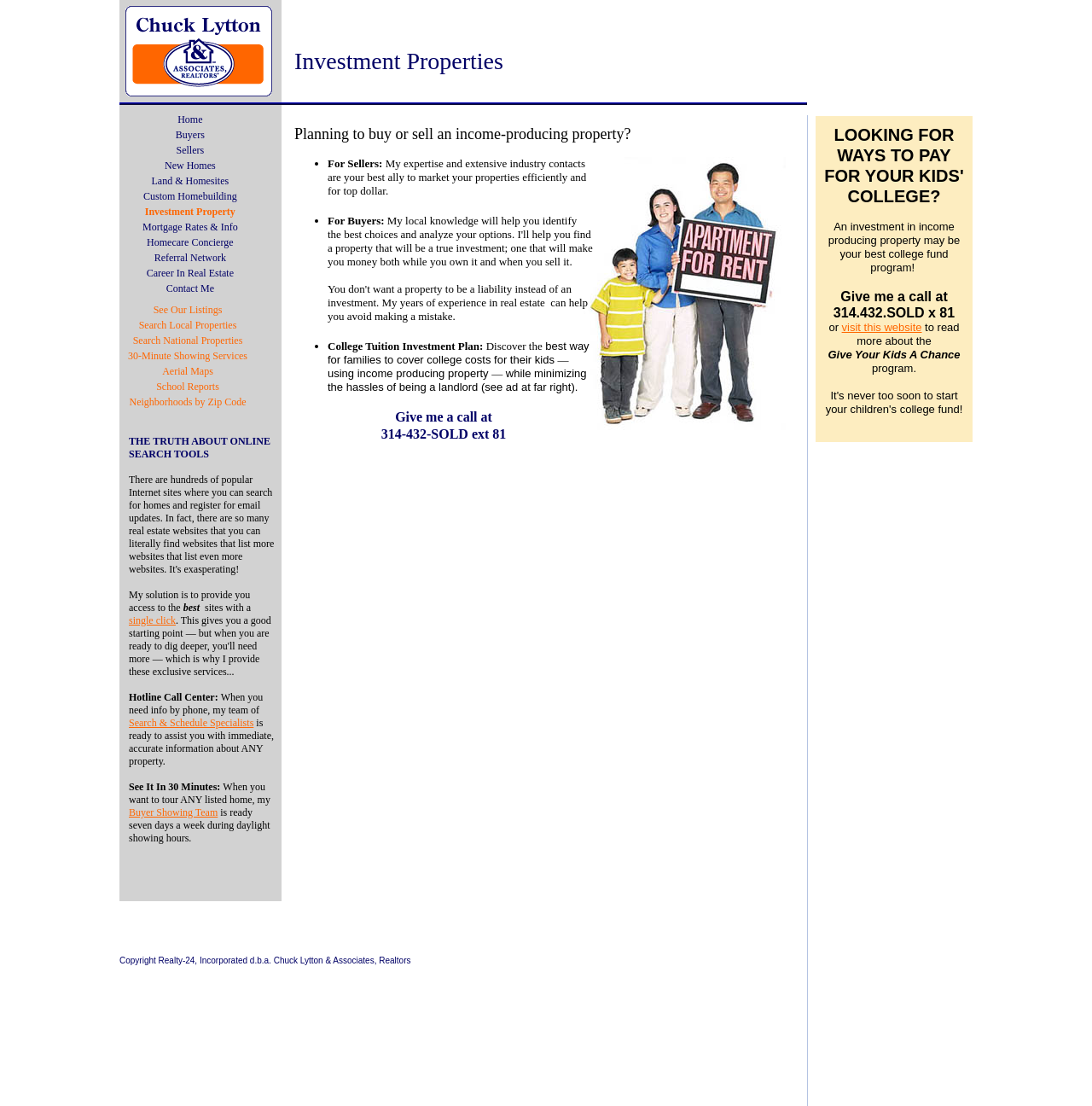How many table rows are in the first table?
Please give a well-detailed answer to the question.

I counted the number of LayoutTableRow elements inside the first LayoutTable element, which is 9.